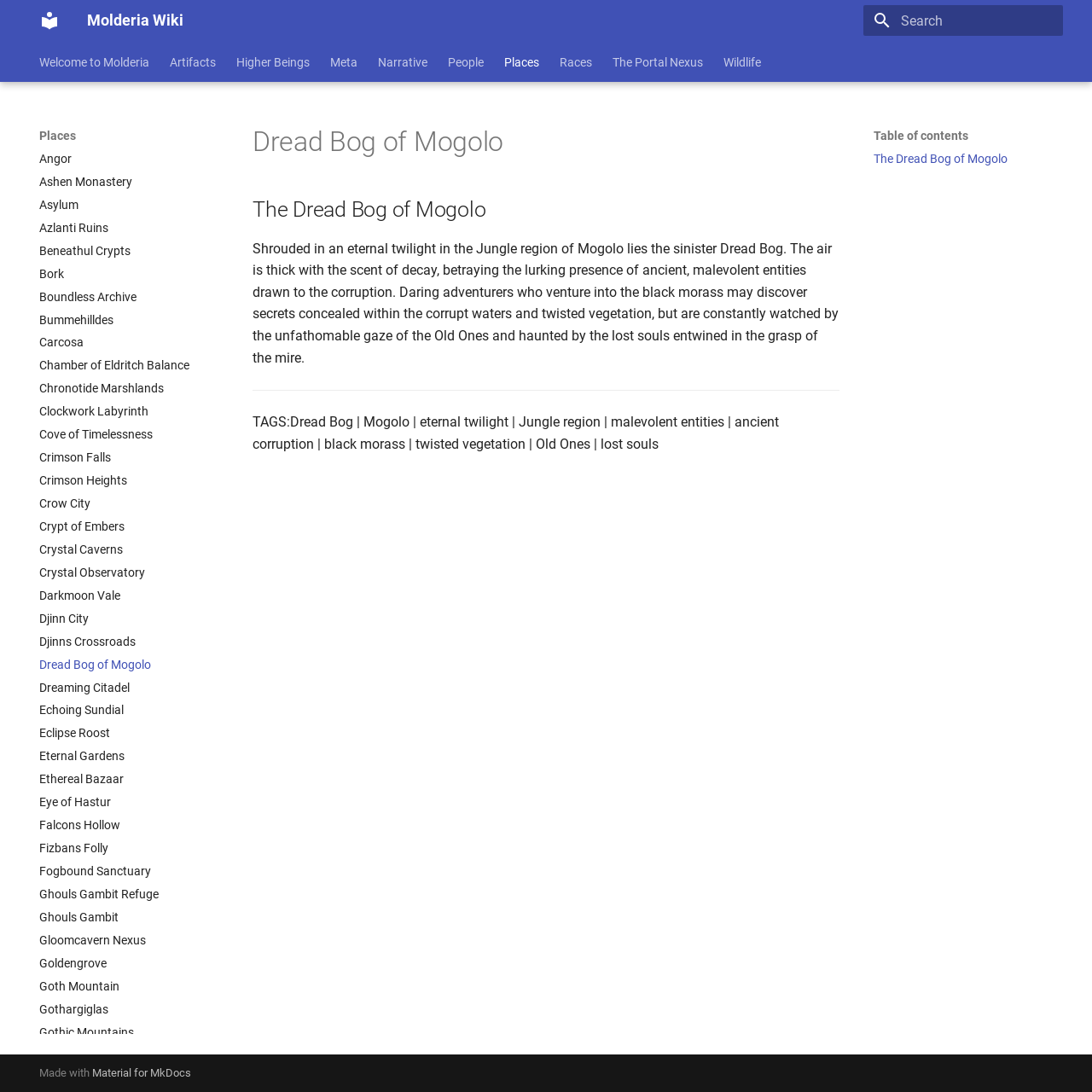Please identify the bounding box coordinates of the element's region that should be clicked to execute the following instruction: "Go to Molderia Wiki". The bounding box coordinates must be four float numbers between 0 and 1, i.e., [left, top, right, bottom].

[0.03, 0.003, 0.061, 0.034]